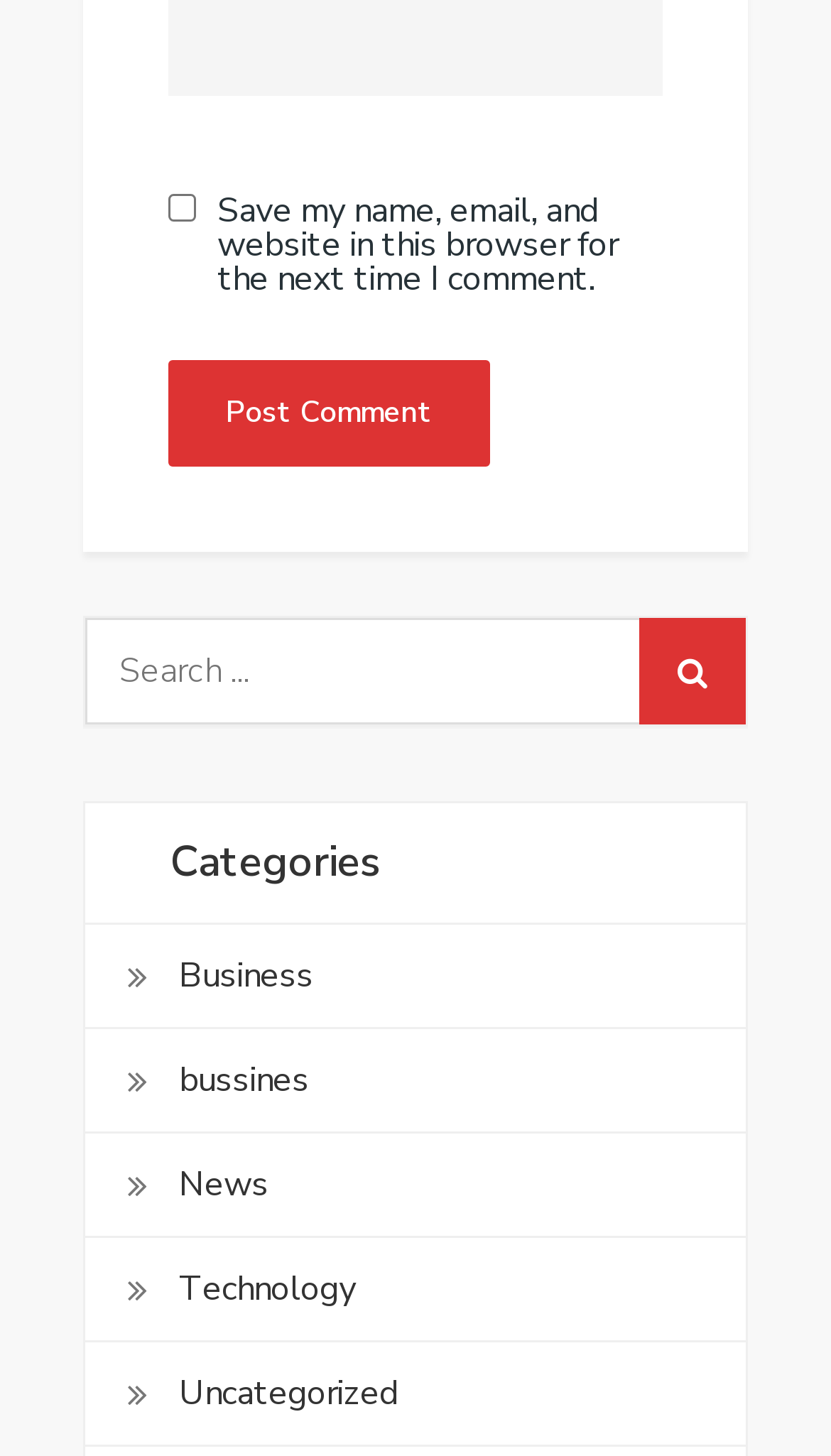Determine the bounding box for the UI element as described: "name="submit" value="Post Comment"". The coordinates should be represented as four float numbers between 0 and 1, formatted as [left, top, right, bottom].

[0.203, 0.247, 0.59, 0.32]